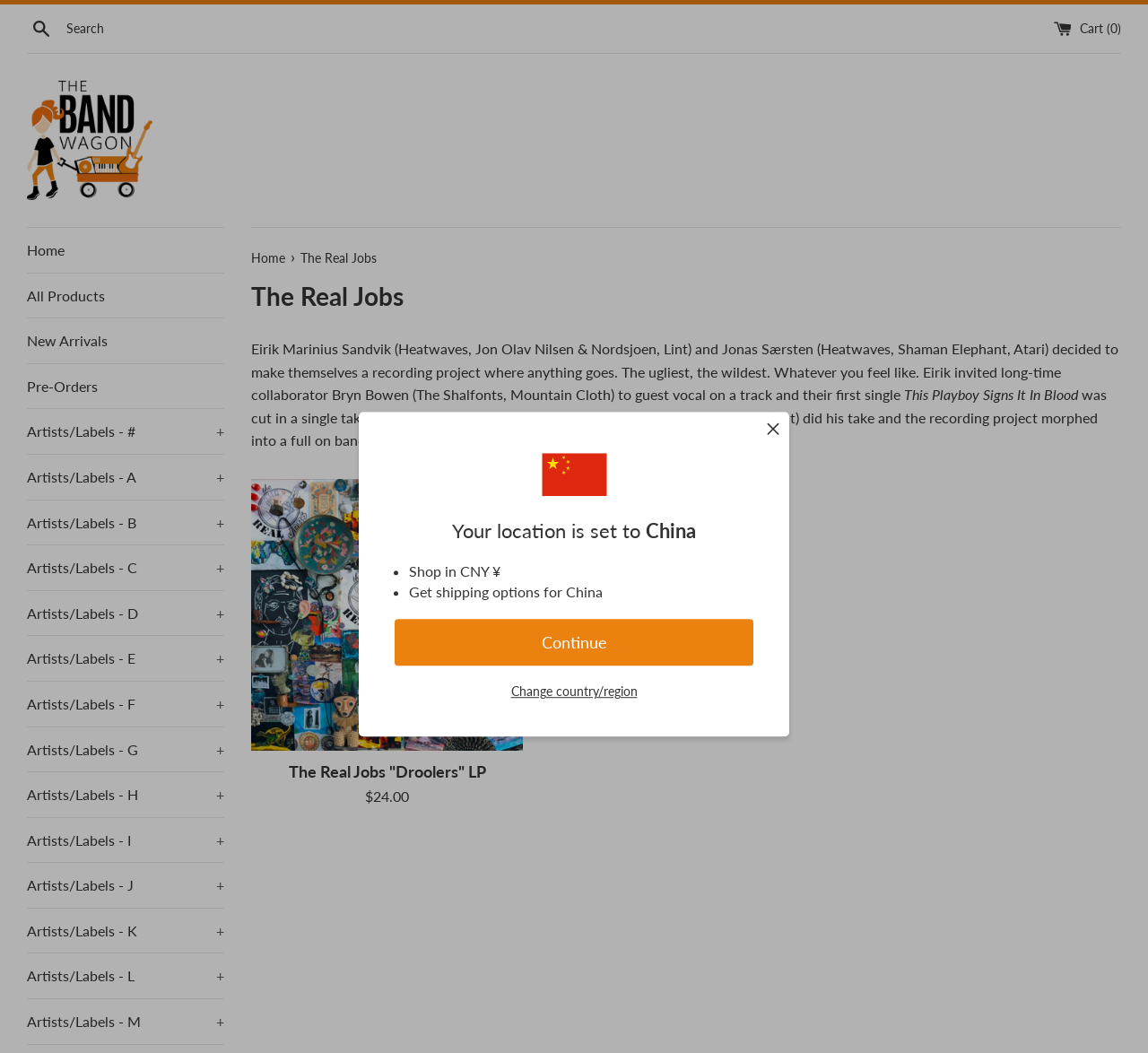Offer a meticulous description of the webpage's structure and content.

This webpage is about a music band called "The Real Jobs" and their album "Droolers" LP. At the top of the page, there is a notification bar that allows users to set their location and get shipping options. Below this bar, there is a search bar and a cart icon with a count of zero items. 

On the left side of the page, there is a navigation menu with links to the home page, all products, new arrivals, pre-orders, and artists/labels categorized alphabetically. 

The main content of the page is divided into two sections. The top section has a heading with the band's name, followed by a paragraph describing the band's history and music style. There is also a mention of their first single, "This Playboy Signs It In Blood", which was recorded in a single take. 

The bottom section of the main content features an image of the album cover, with a link to purchase the album. The price of the album, $24.00, is listed below the image. There is also a repeated link to purchase the album on the right side of the page.